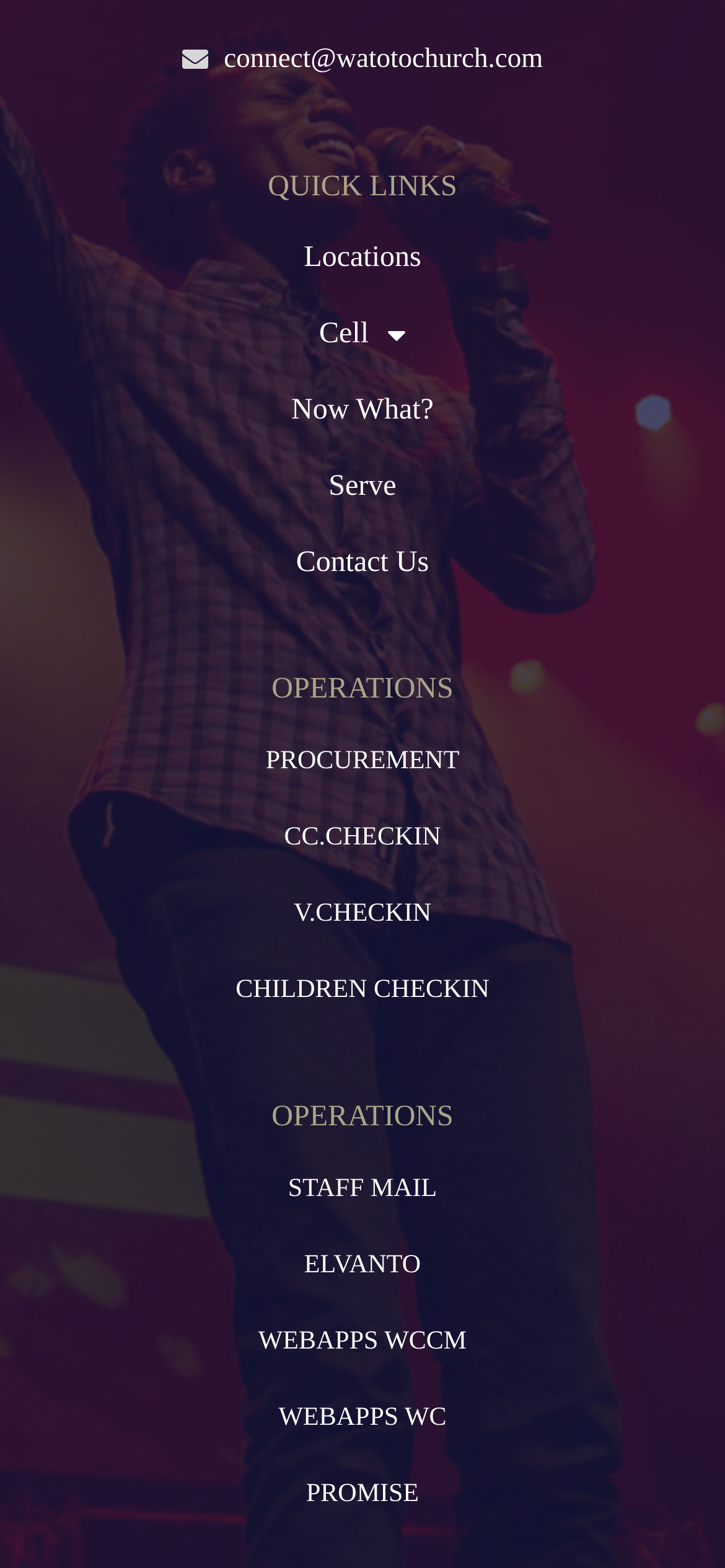Please determine the bounding box coordinates for the UI element described here. Use the format (top-left x, top-left y, bottom-right x, bottom-right y) with values bounded between 0 and 1: Semiconductor Ceramics

None